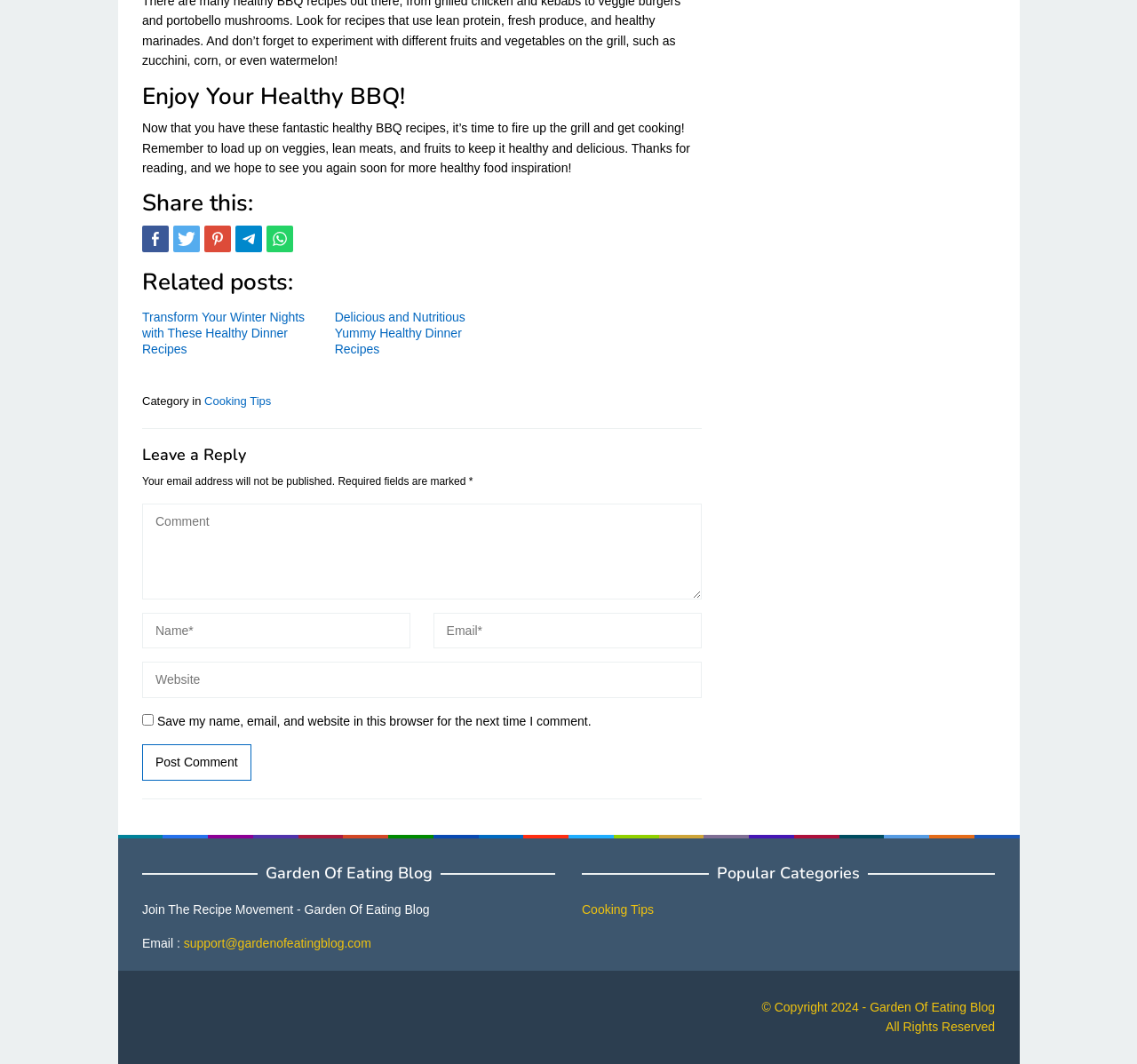Provide the bounding box coordinates for the area that should be clicked to complete the instruction: "Contact us".

[0.161, 0.88, 0.326, 0.893]